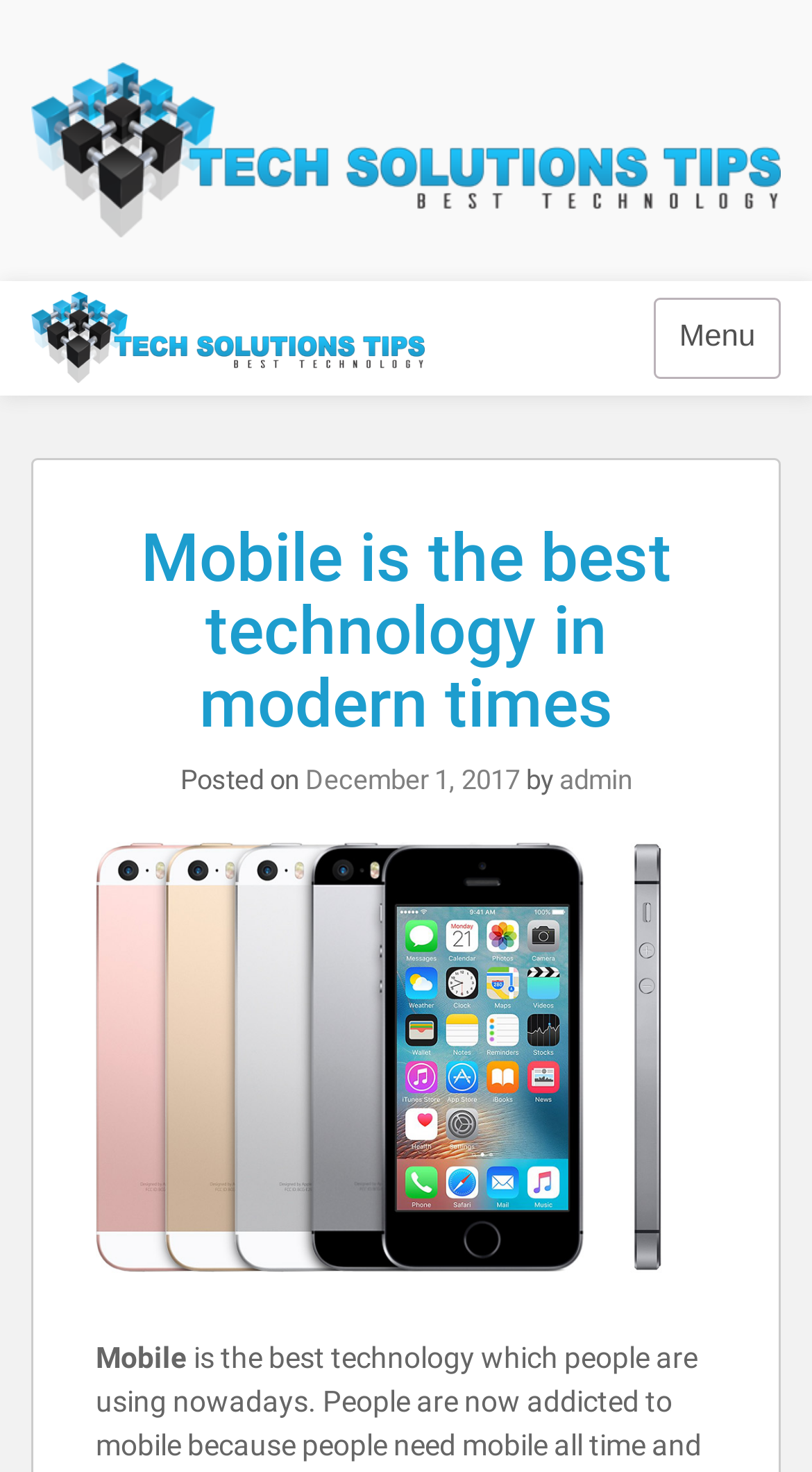Determine the bounding box for the UI element described here: "Menu".

[0.805, 0.202, 0.962, 0.257]